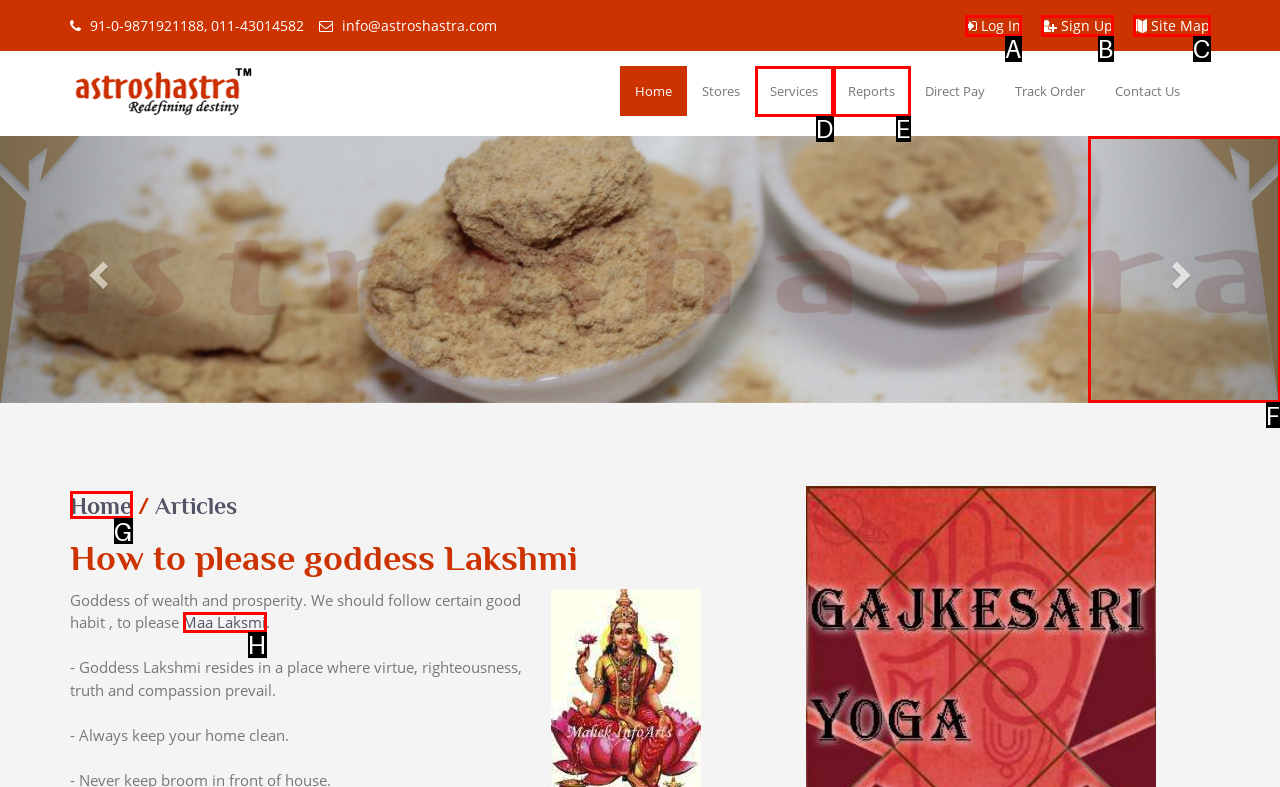Pinpoint the HTML element that fits the description: Services
Answer by providing the letter of the correct option.

D